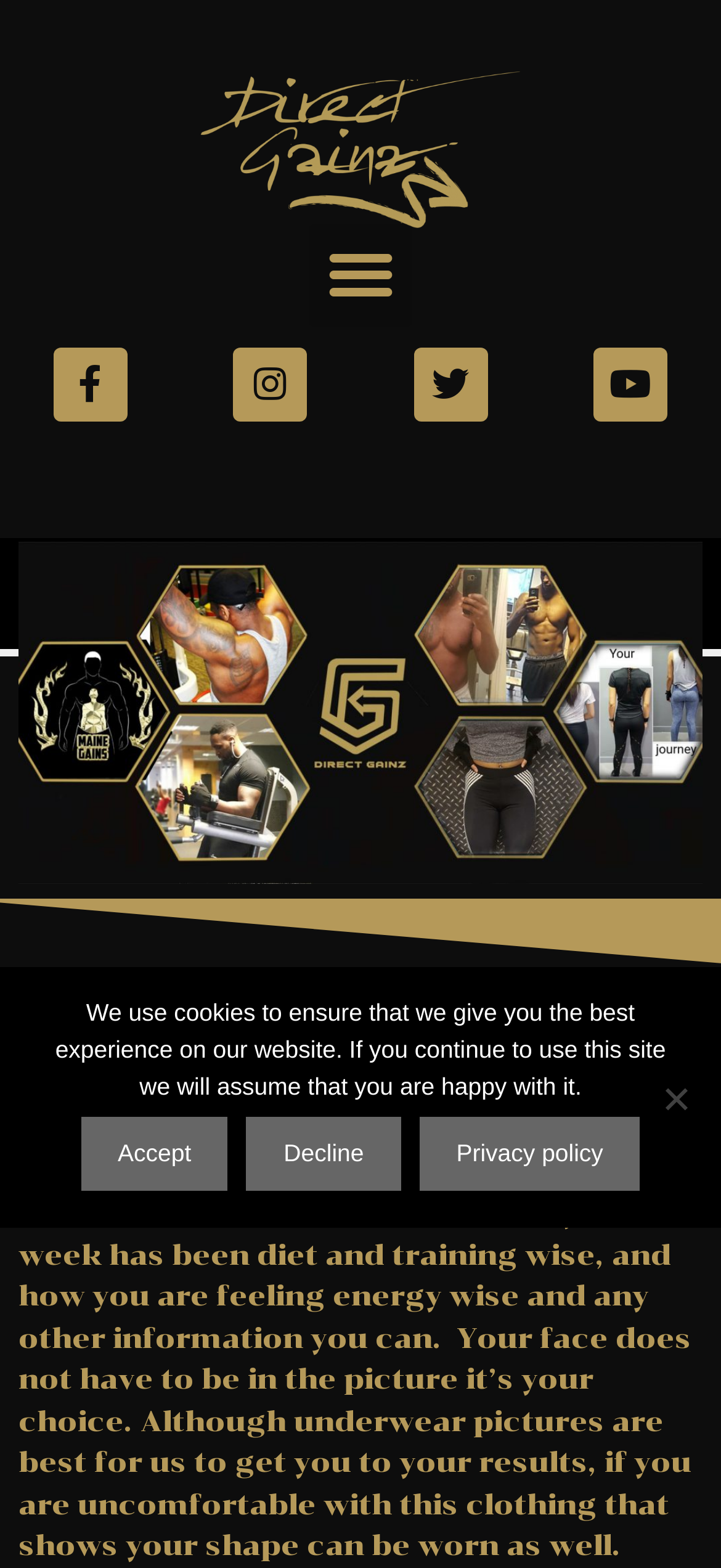Pinpoint the bounding box coordinates of the element that must be clicked to accomplish the following instruction: "Open the menu". The coordinates should be in the format of four float numbers between 0 and 1, i.e., [left, top, right, bottom].

[0.0, 0.343, 1.0, 0.414]